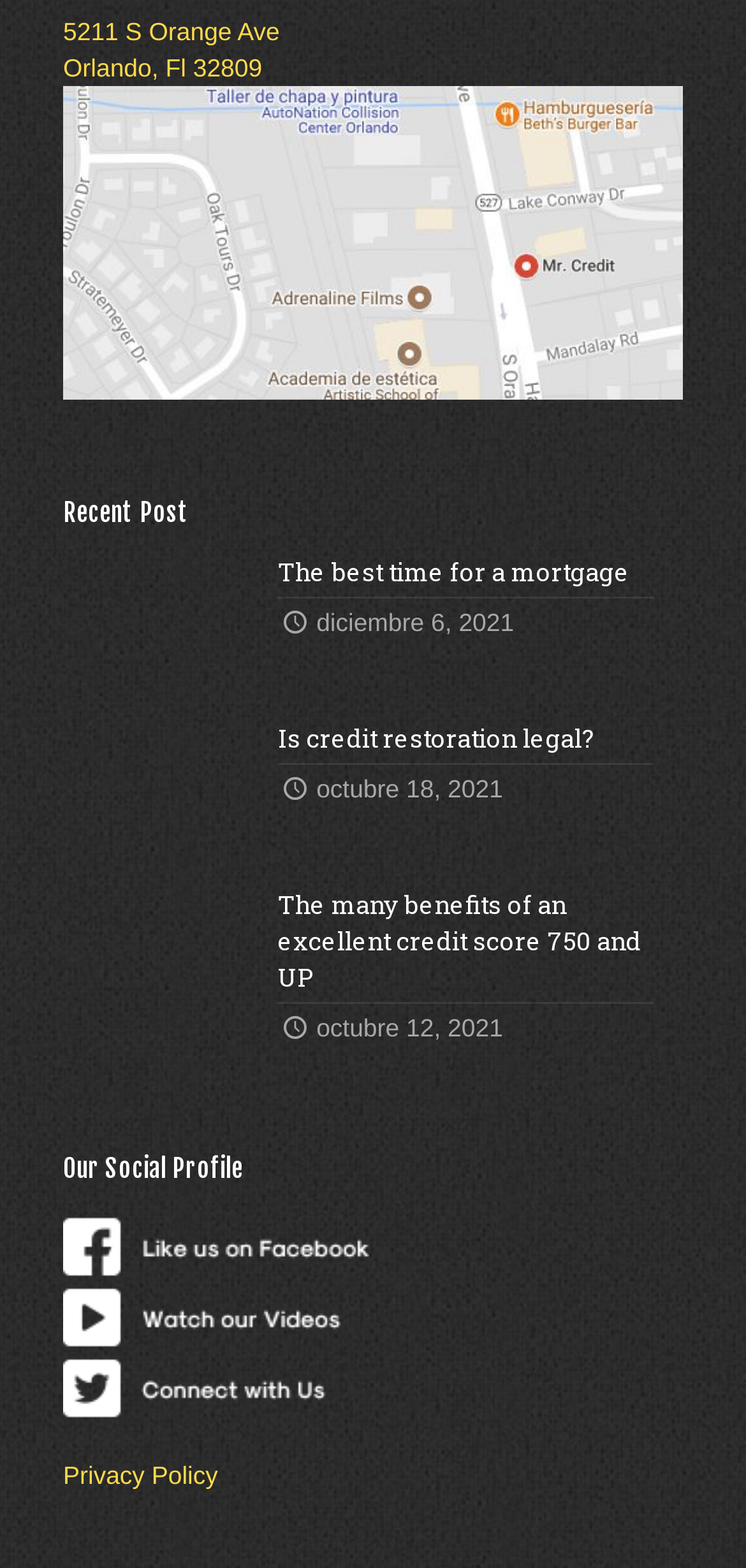What is the title of the first recent post?
Please provide a comprehensive answer based on the information in the image.

The first recent post is titled 'The best time for a mortgage', which can be found under the 'Recent Post' heading.